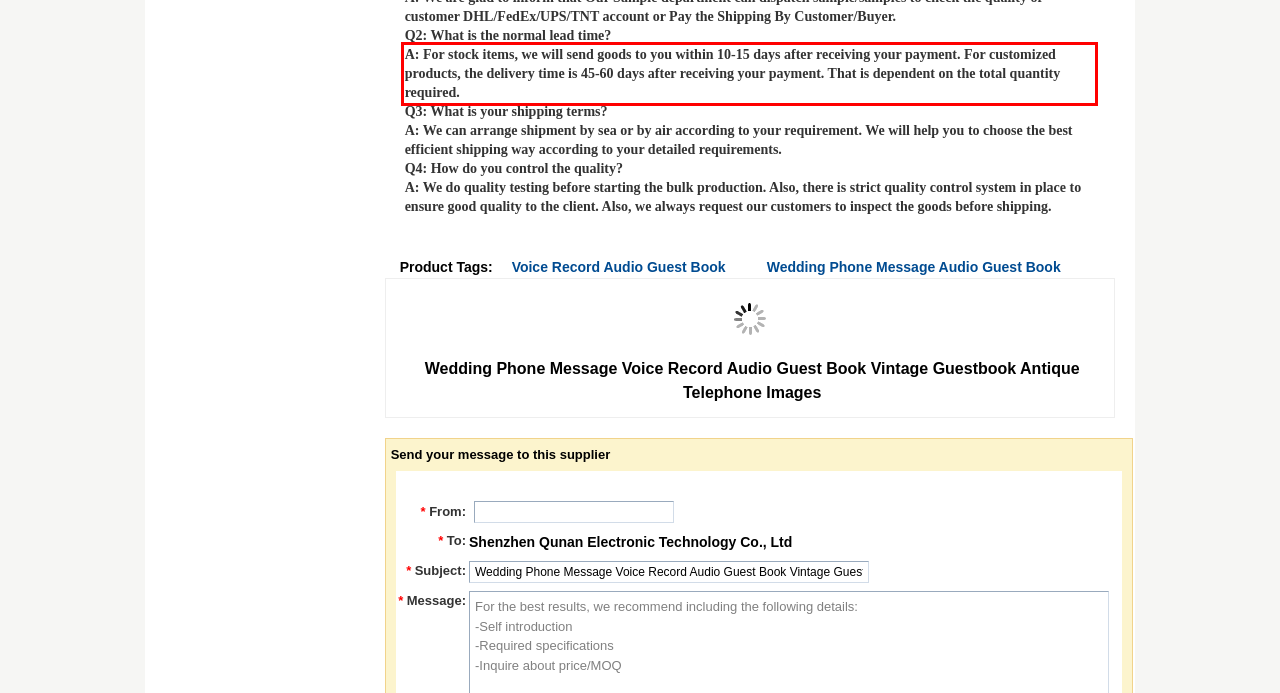Given a screenshot of a webpage with a red bounding box, extract the text content from the UI element inside the red bounding box.

A: For stock items, we will send goods to you within 10-15 days after receiving your payment. For customized products, the delivery time is 45-60 days after receiving your payment. That is dependent on the total quantity required.